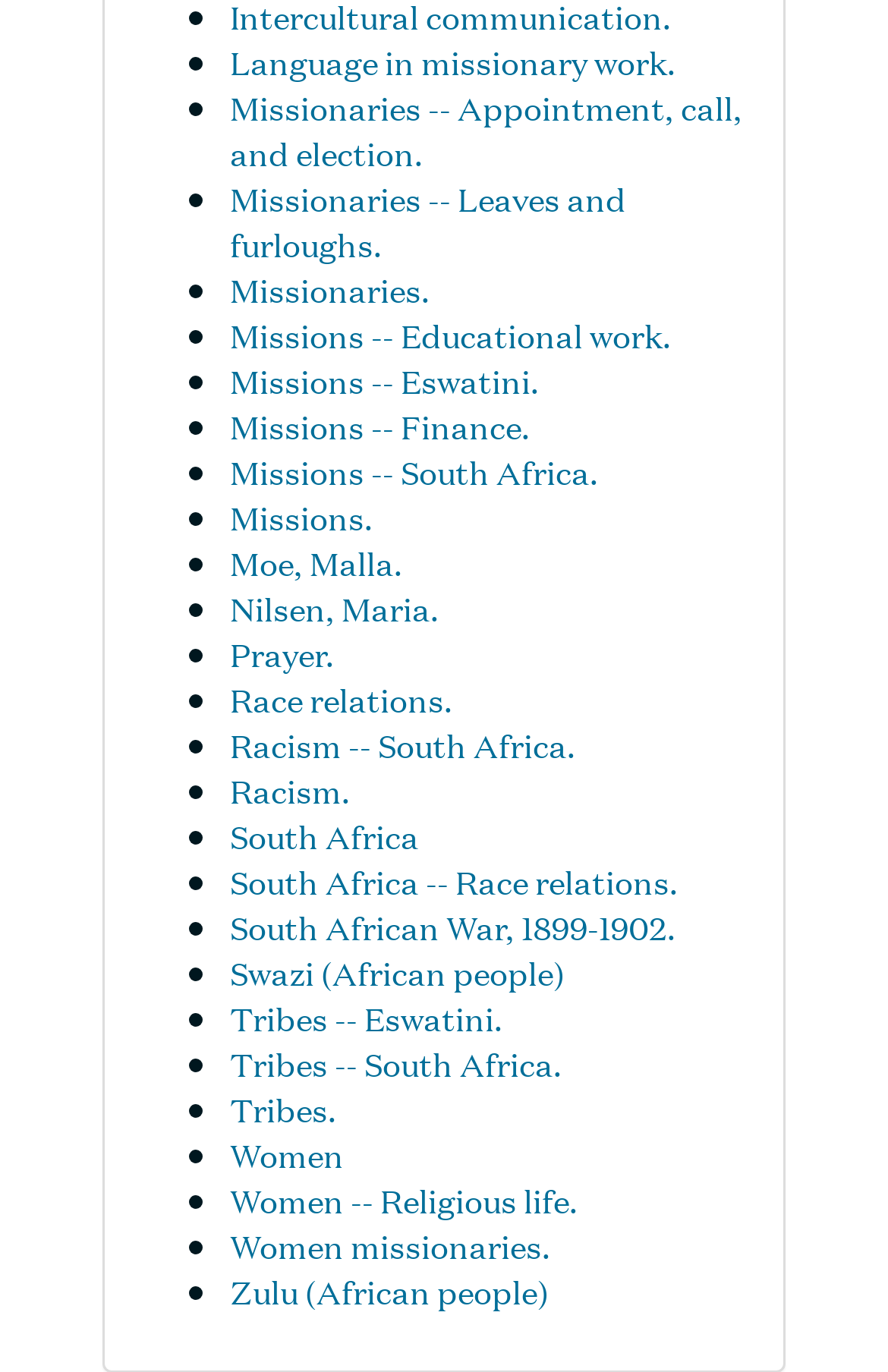Refer to the screenshot and give an in-depth answer to this question: What is the first topic listed?

The first topic listed is 'Language in missionary work.' which is indicated by the link text 'Language in missionary work.' at the top of the list.